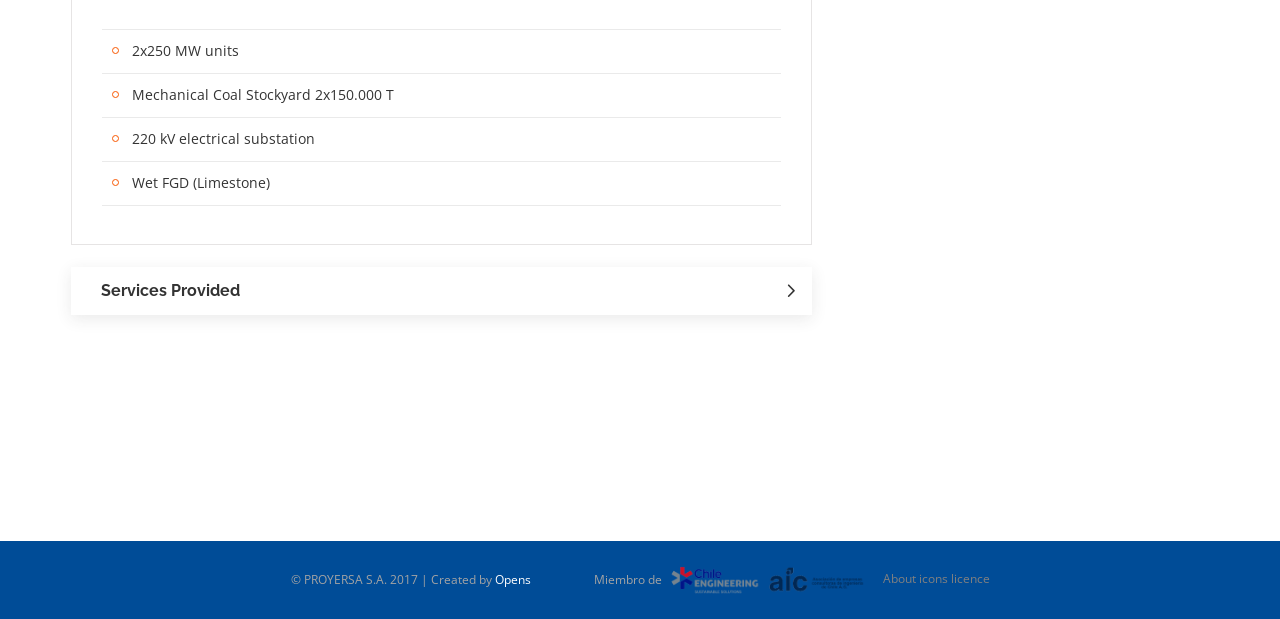What is the voltage of the electrical substation?
Please ensure your answer to the question is detailed and covers all necessary aspects.

The webpage mentions '220 kV electrical substation' which indicates that the voltage of the electrical substation is 220 kV.